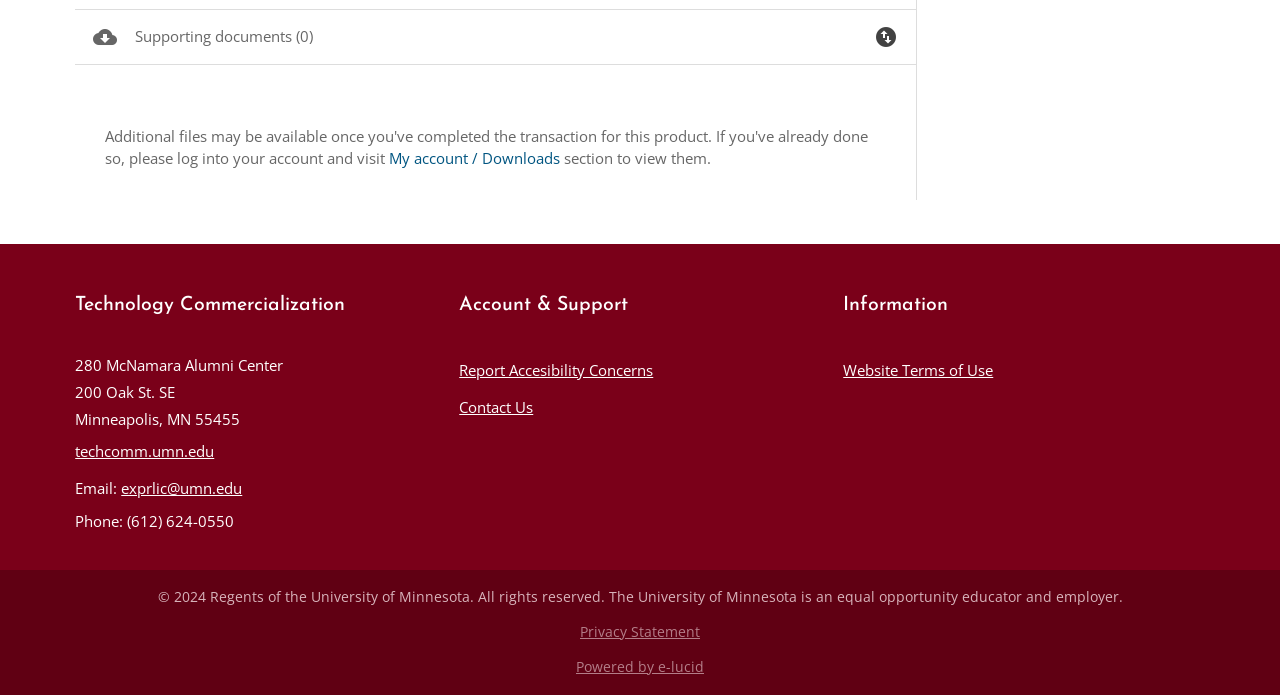Using the description: "Website Terms of Use", identify the bounding box of the corresponding UI element in the screenshot.

[0.659, 0.517, 0.776, 0.546]